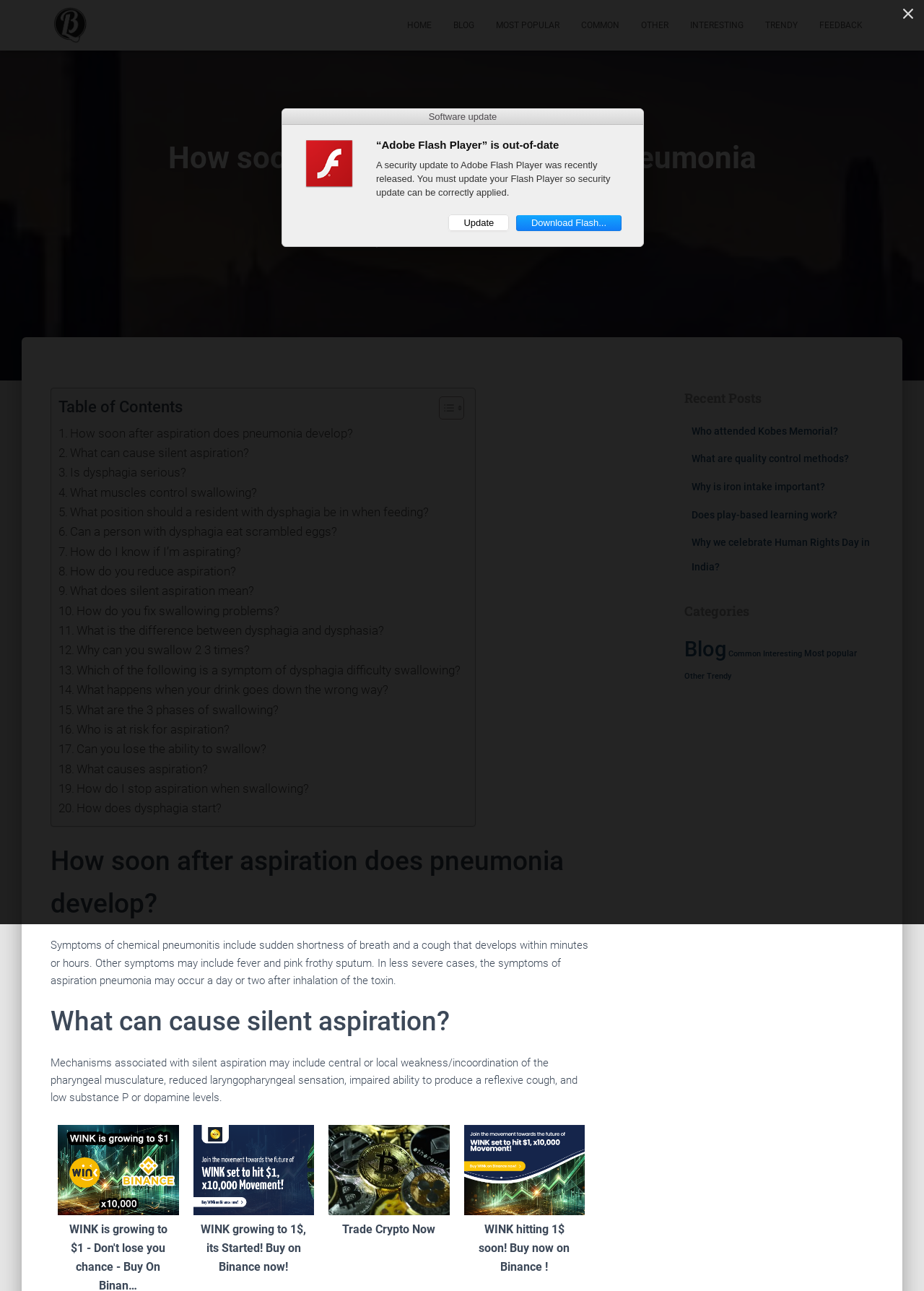Please identify the bounding box coordinates of the element's region that should be clicked to execute the following instruction: "Click on the 'FEEDBACK' link". The bounding box coordinates must be four float numbers between 0 and 1, i.e., [left, top, right, bottom].

[0.875, 0.006, 0.945, 0.034]